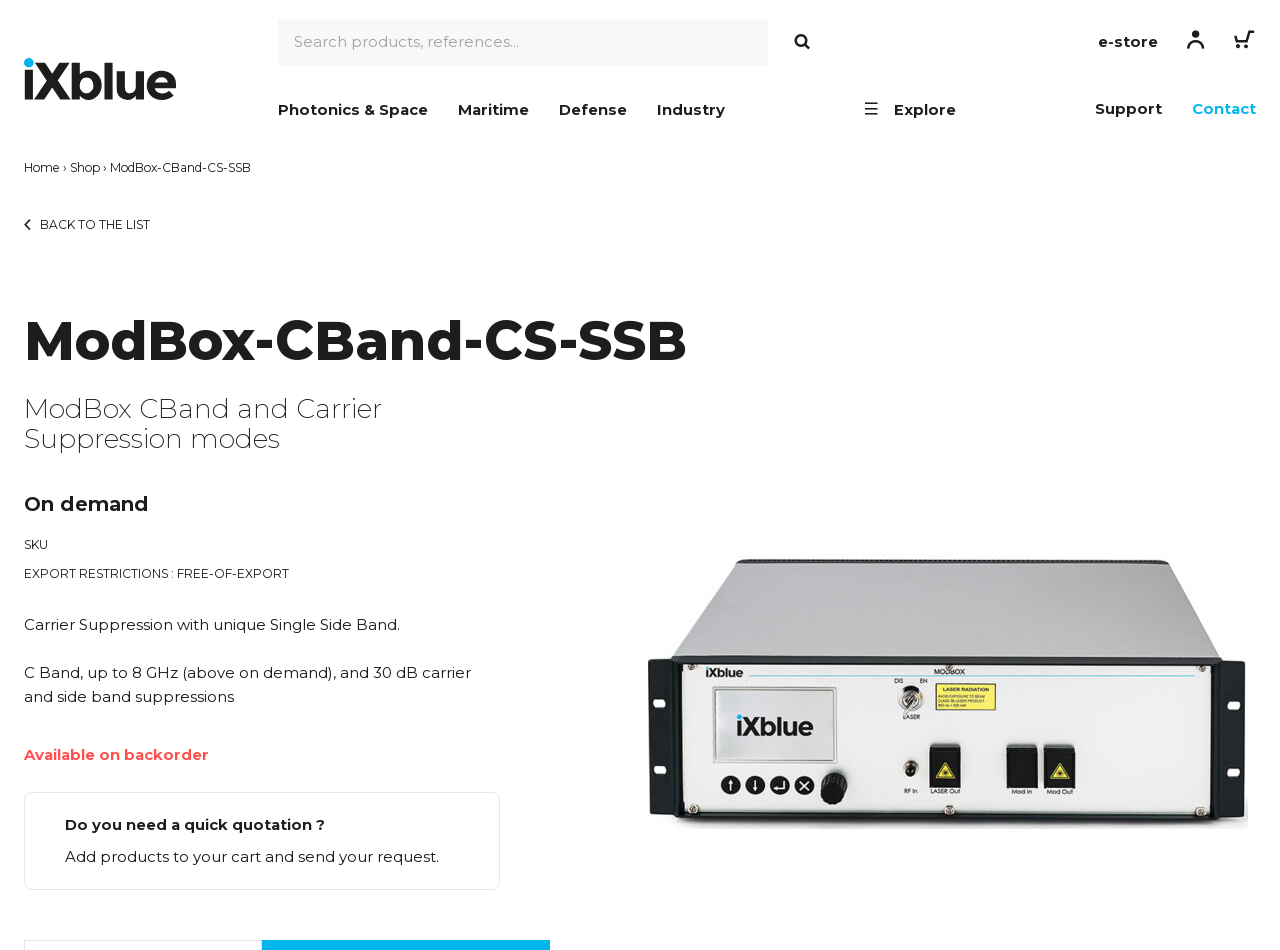Give a short answer to this question using one word or a phrase:
What is the name of the company?

iXblue